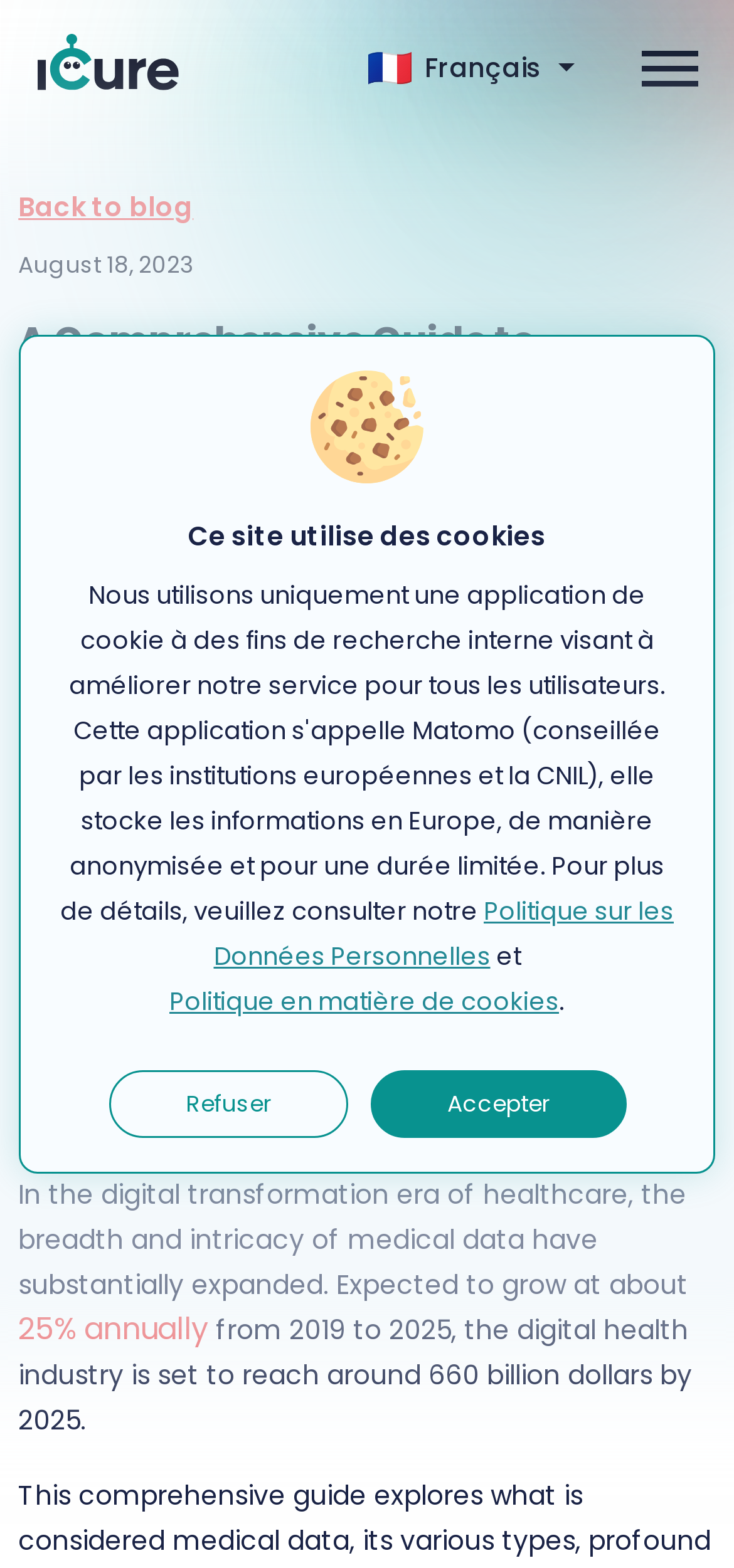Identify the bounding box of the UI component described as: "Back to blog".

[0.025, 0.12, 0.263, 0.145]